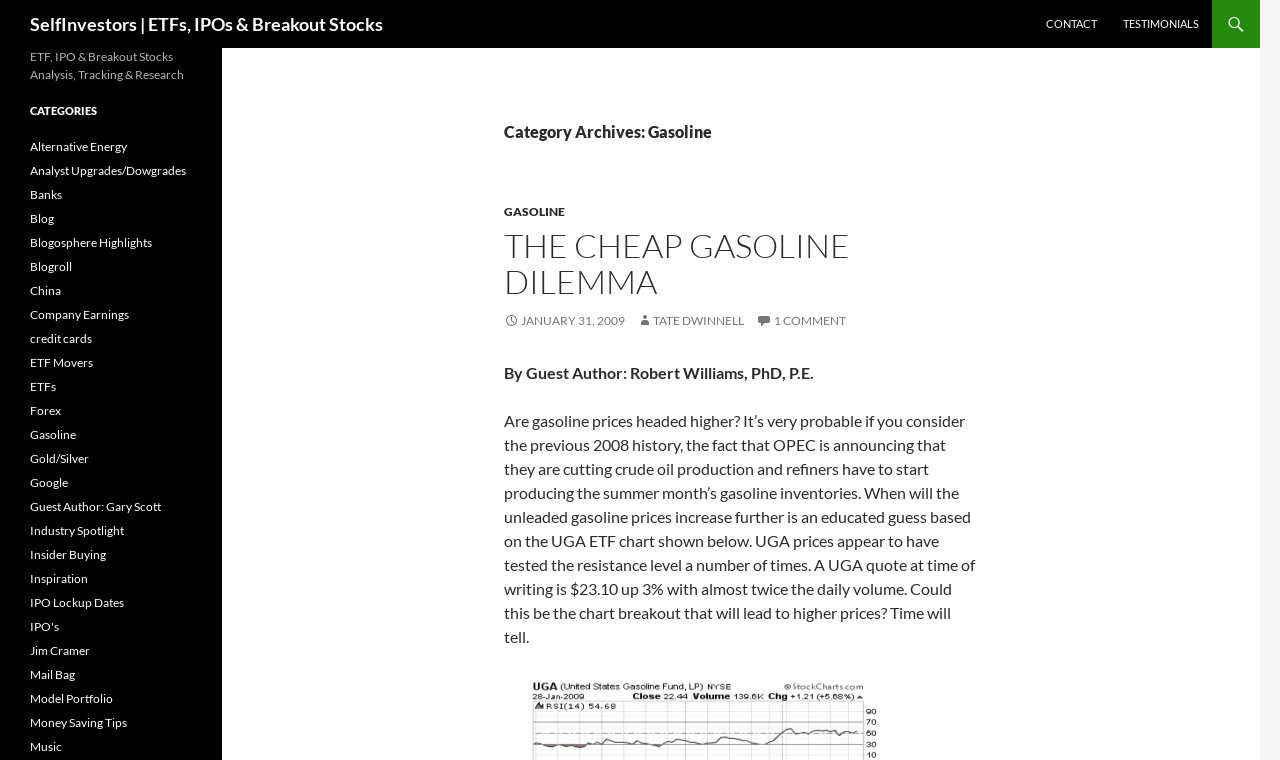Determine the bounding box coordinates of the clickable region to follow the instruction: "View THE CHEAP GASOLINE DILEMMA article".

[0.394, 0.3, 0.764, 0.395]